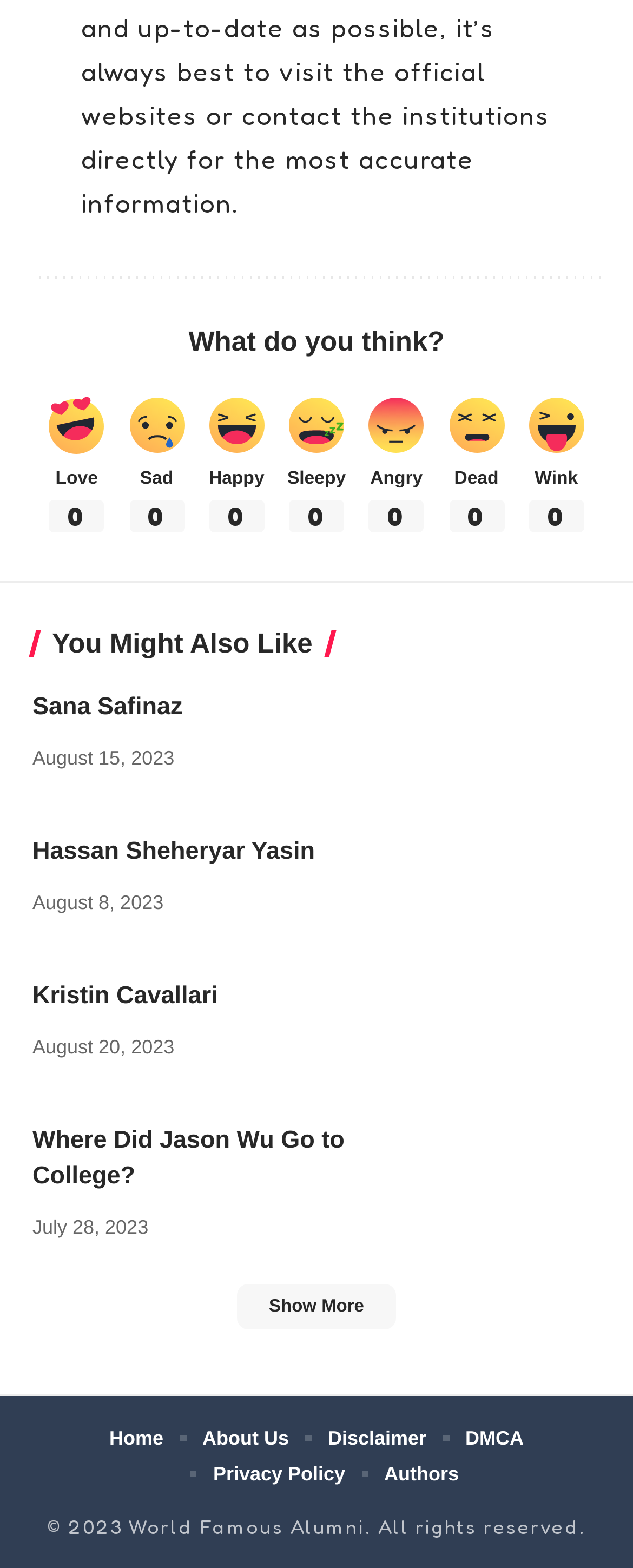How many emotions are listed?
Please give a detailed and thorough answer to the question, covering all relevant points.

I counted the number of StaticText elements with emotion labels, which are 'Love', 'Sad', 'Happy', 'Sleepy', 'Angry', 'Dead', and 'Wink', totaling 8 emotions.